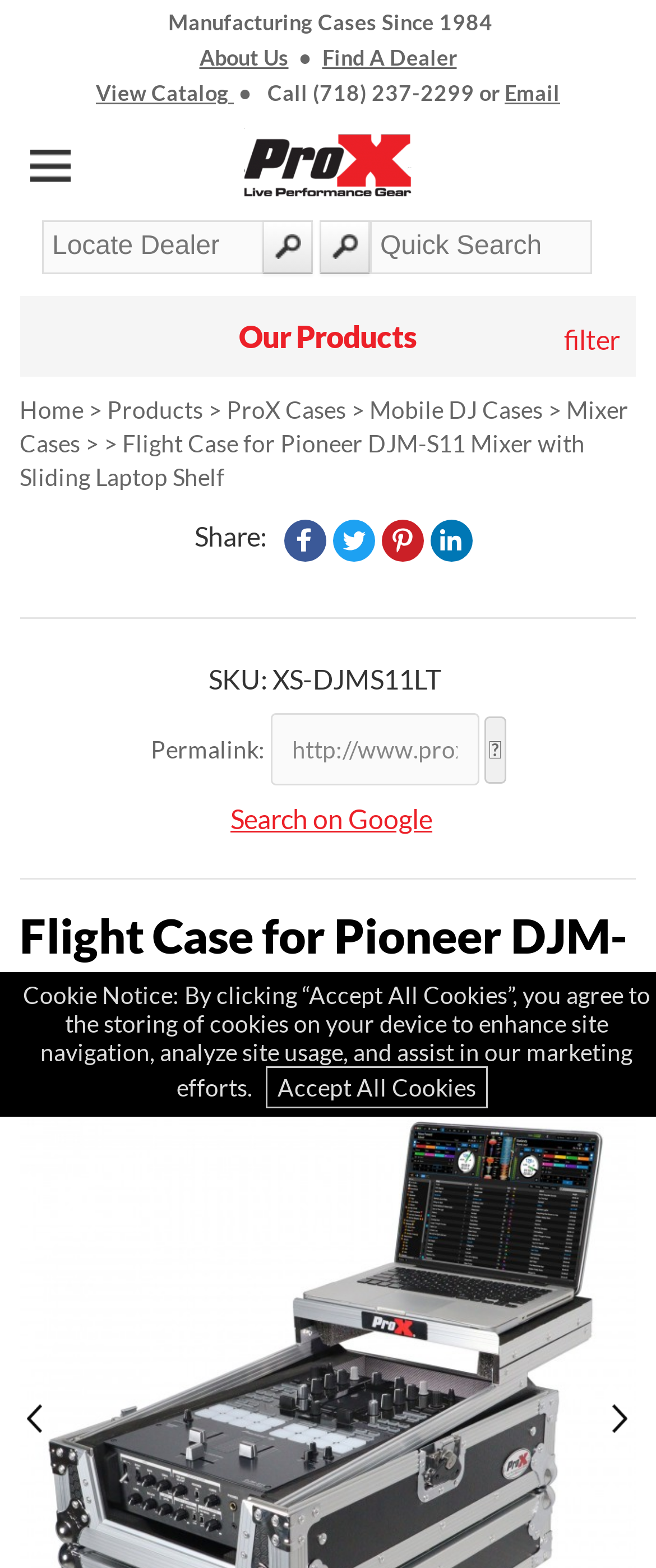Using a single word or phrase, answer the following question: 
What is the purpose of the 'Locate Dealer' textbox?

To find a dealer